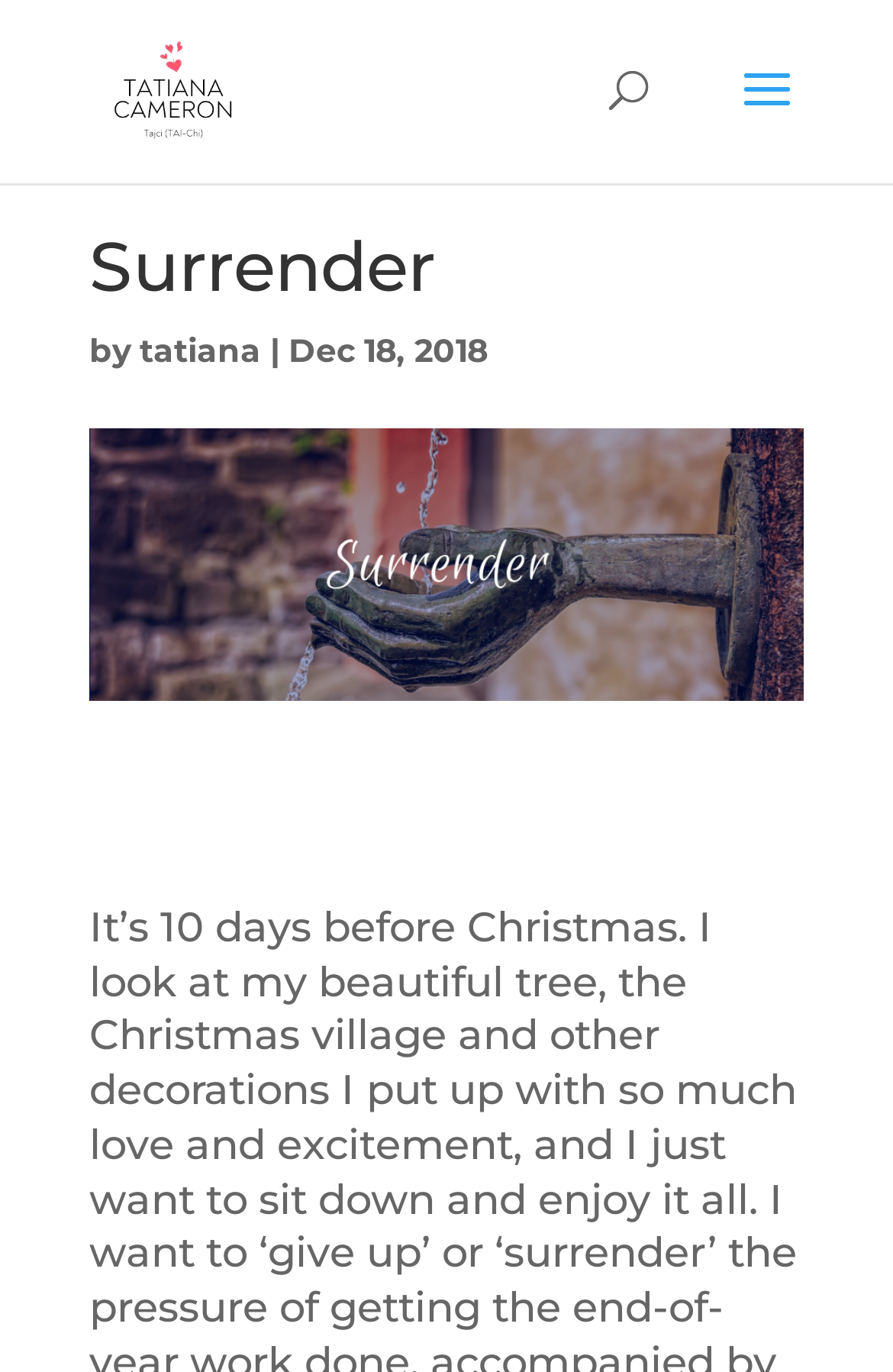Please provide a one-word or short phrase answer to the question:
When was the article published?

Dec 18, 2018